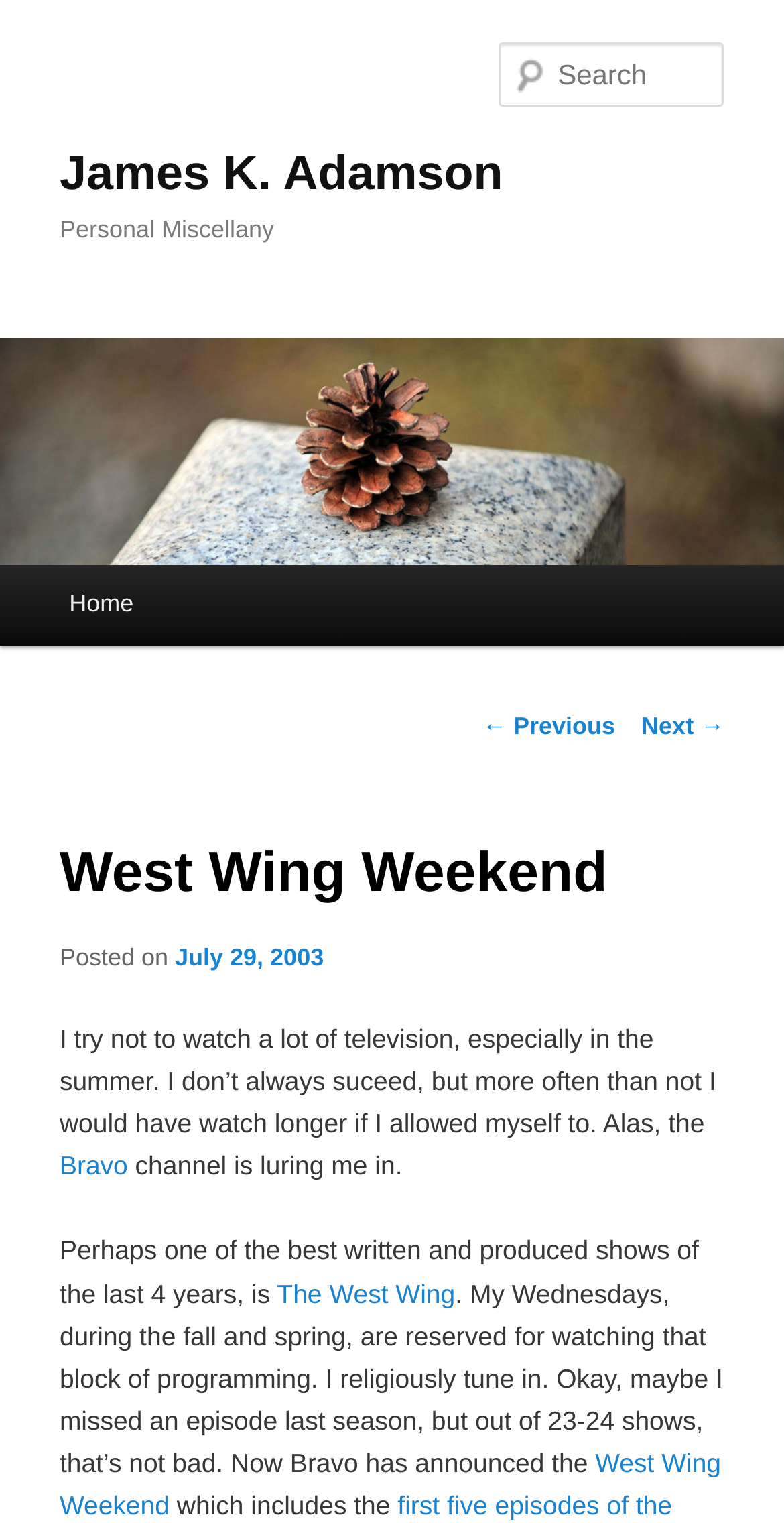Identify the bounding box coordinates of the area that should be clicked in order to complete the given instruction: "read previous post". The bounding box coordinates should be four float numbers between 0 and 1, i.e., [left, top, right, bottom].

[0.615, 0.467, 0.785, 0.486]